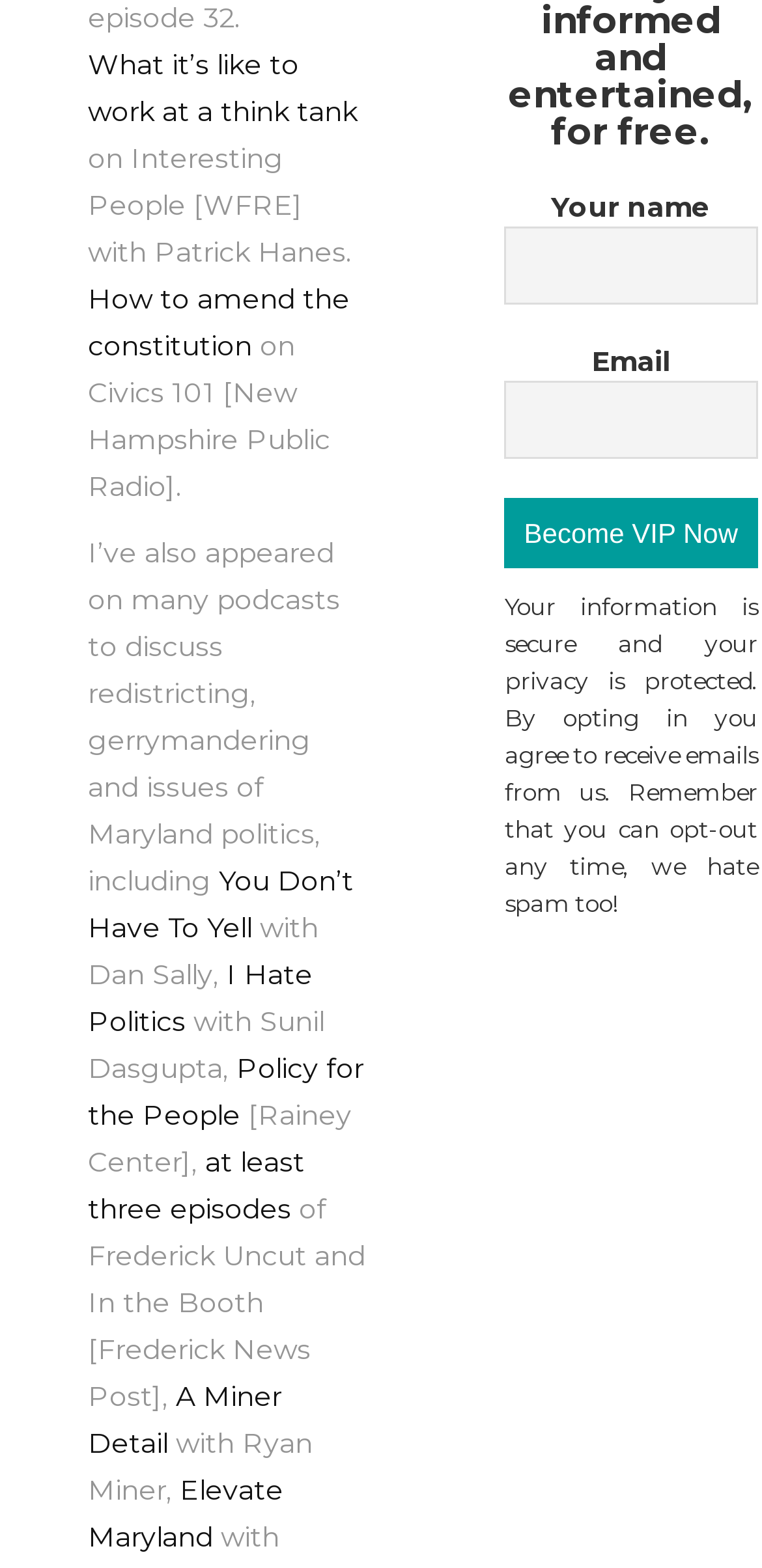How many textboxes are there?
Please provide a single word or phrase in response based on the screenshot.

2